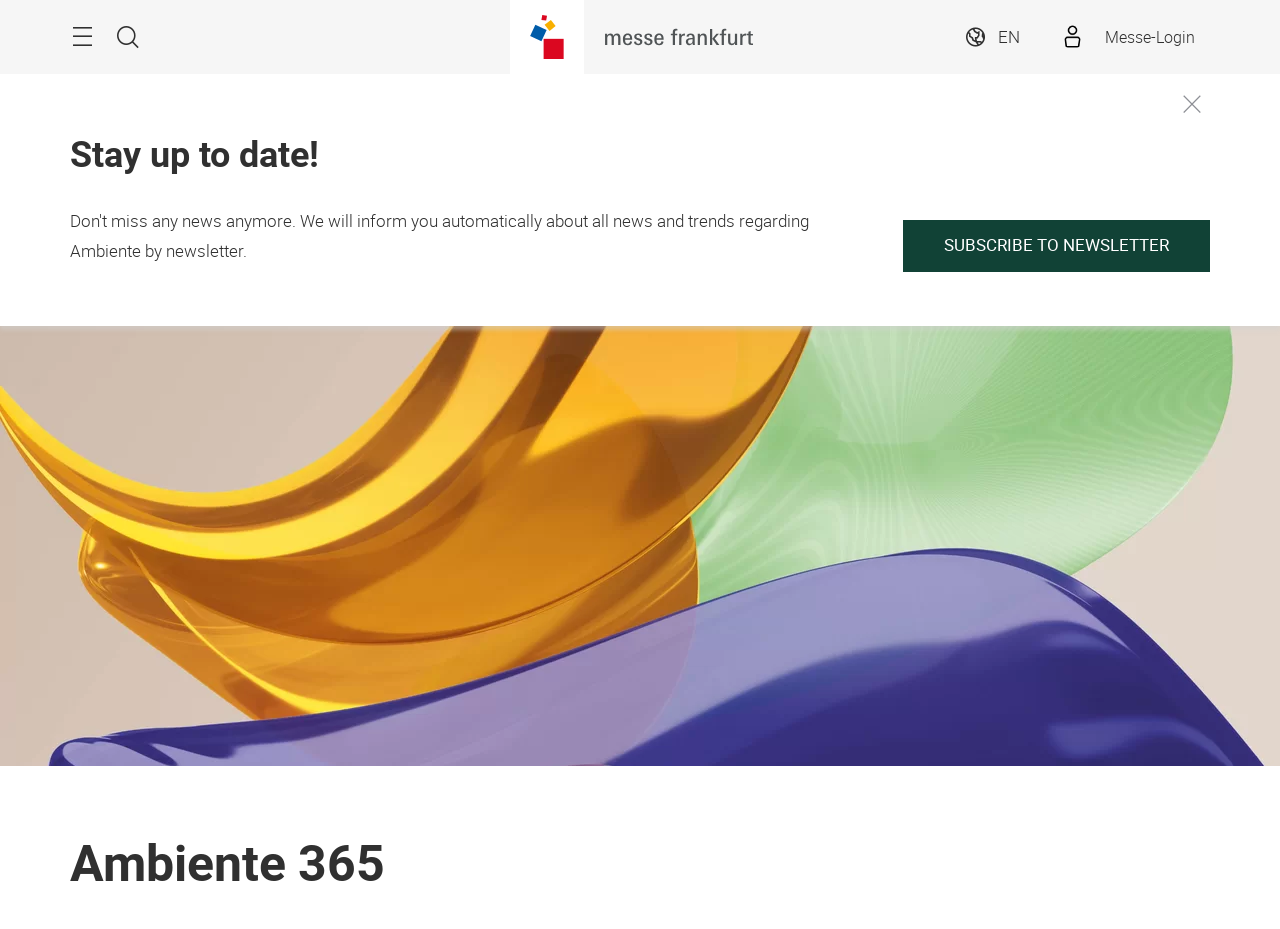Find the coordinates for the bounding box of the element with this description: "EN".

[0.752, 0.02, 0.797, 0.059]